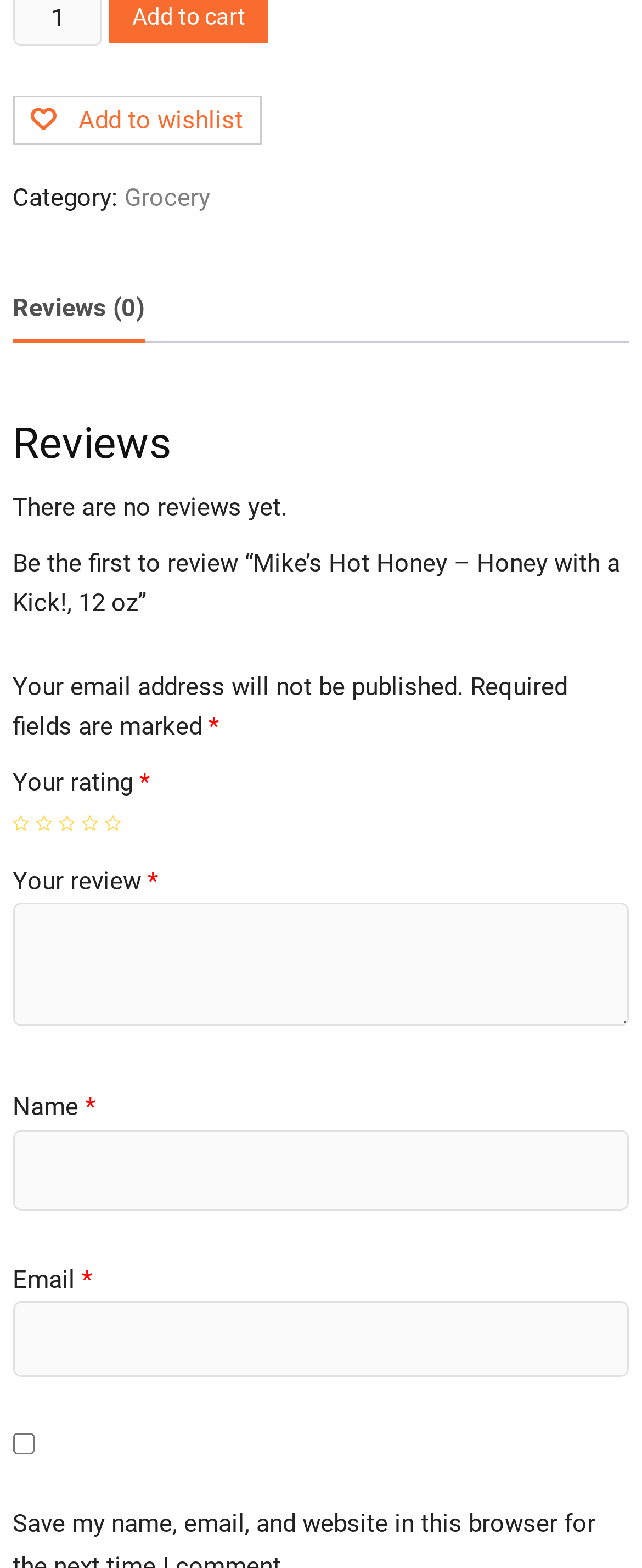How many reviews are there for this product?
Using the image, respond with a single word or phrase.

0